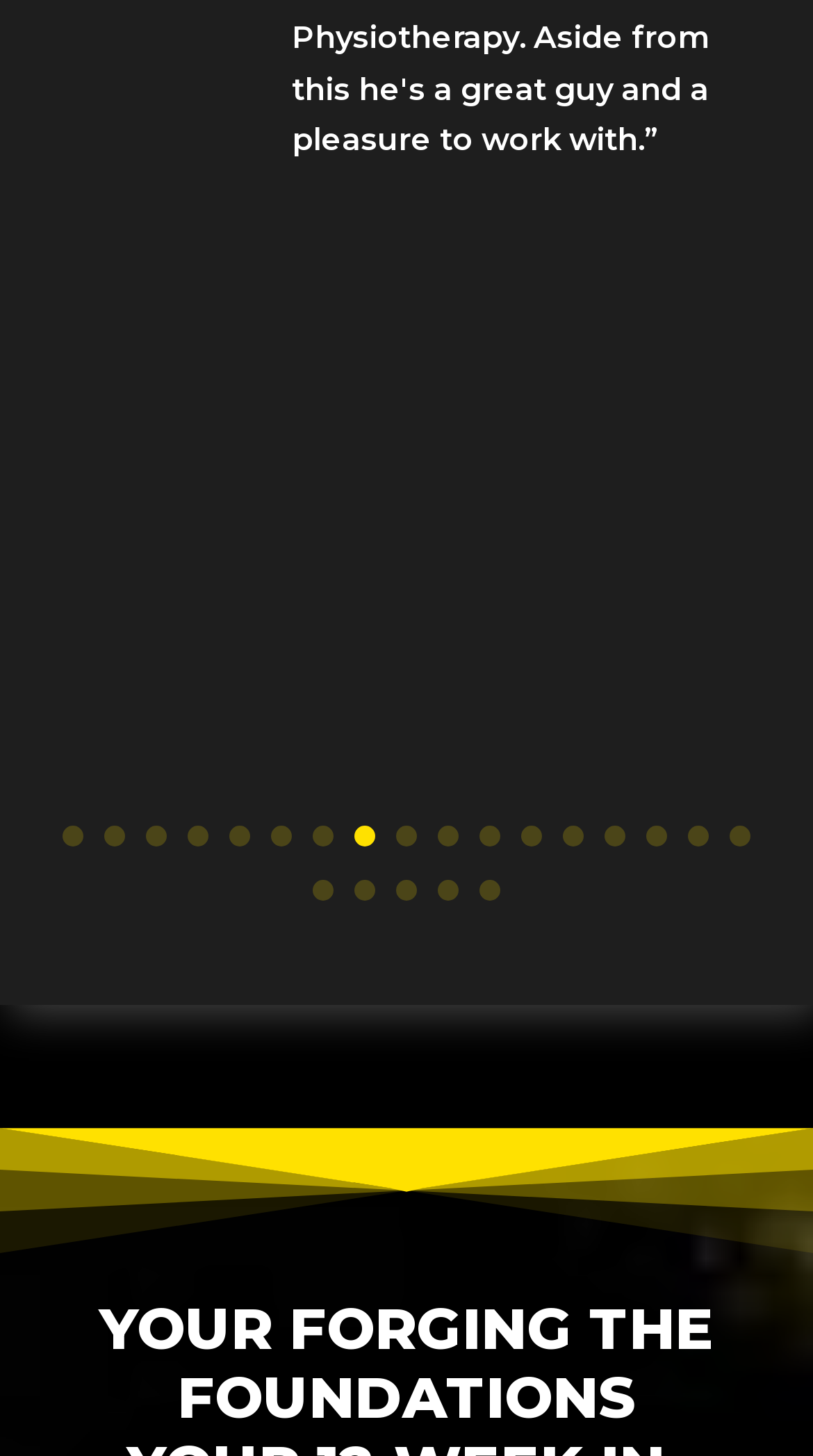Pinpoint the bounding box coordinates of the element that must be clicked to accomplish the following instruction: "view YOUR FORGING THE FOUNDATIONS". The coordinates should be in the format of four float numbers between 0 and 1, i.e., [left, top, right, bottom].

[0.051, 0.891, 0.949, 0.985]